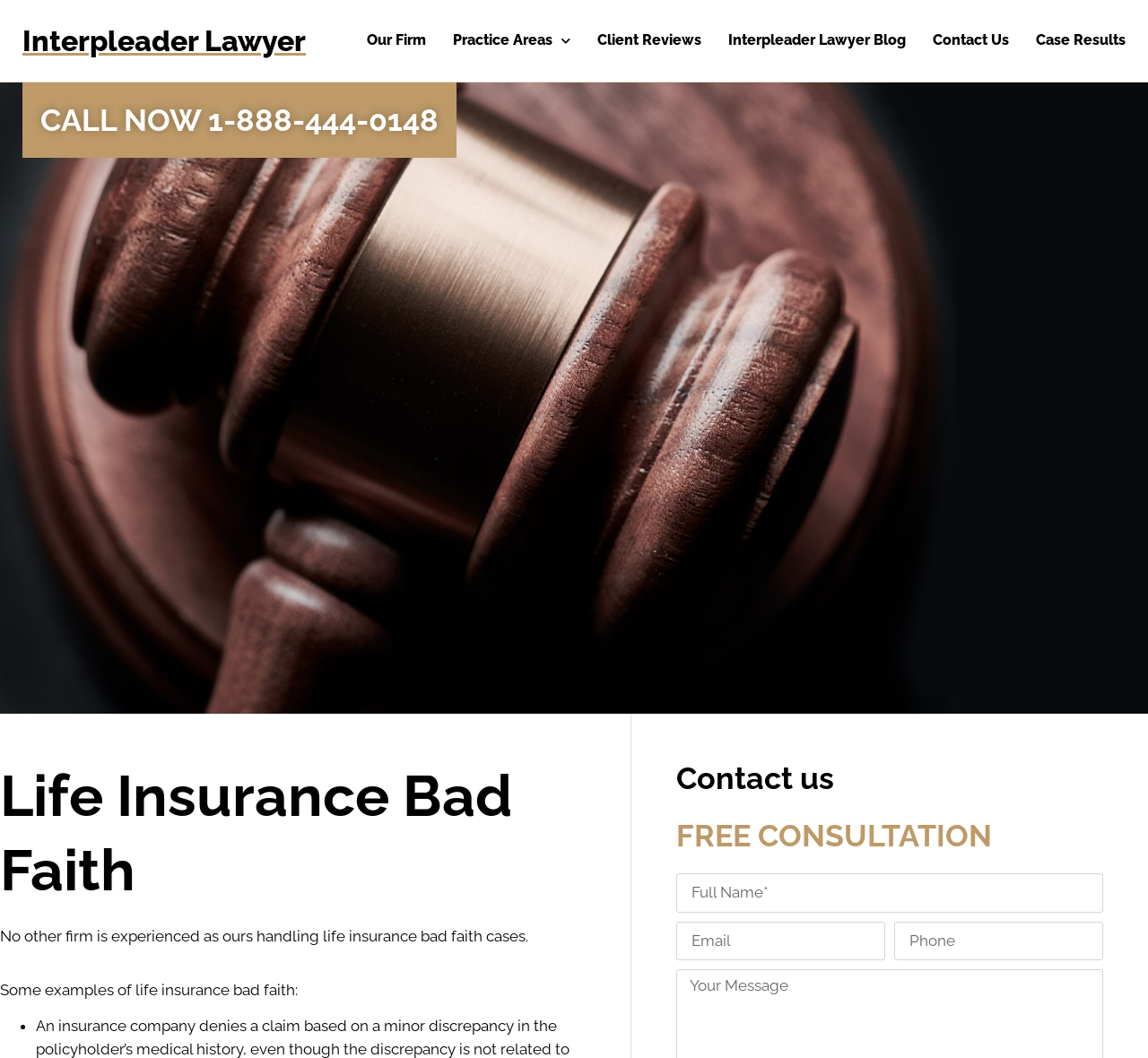Extract the main heading from the webpage content.

Life Insurance Bad Faith